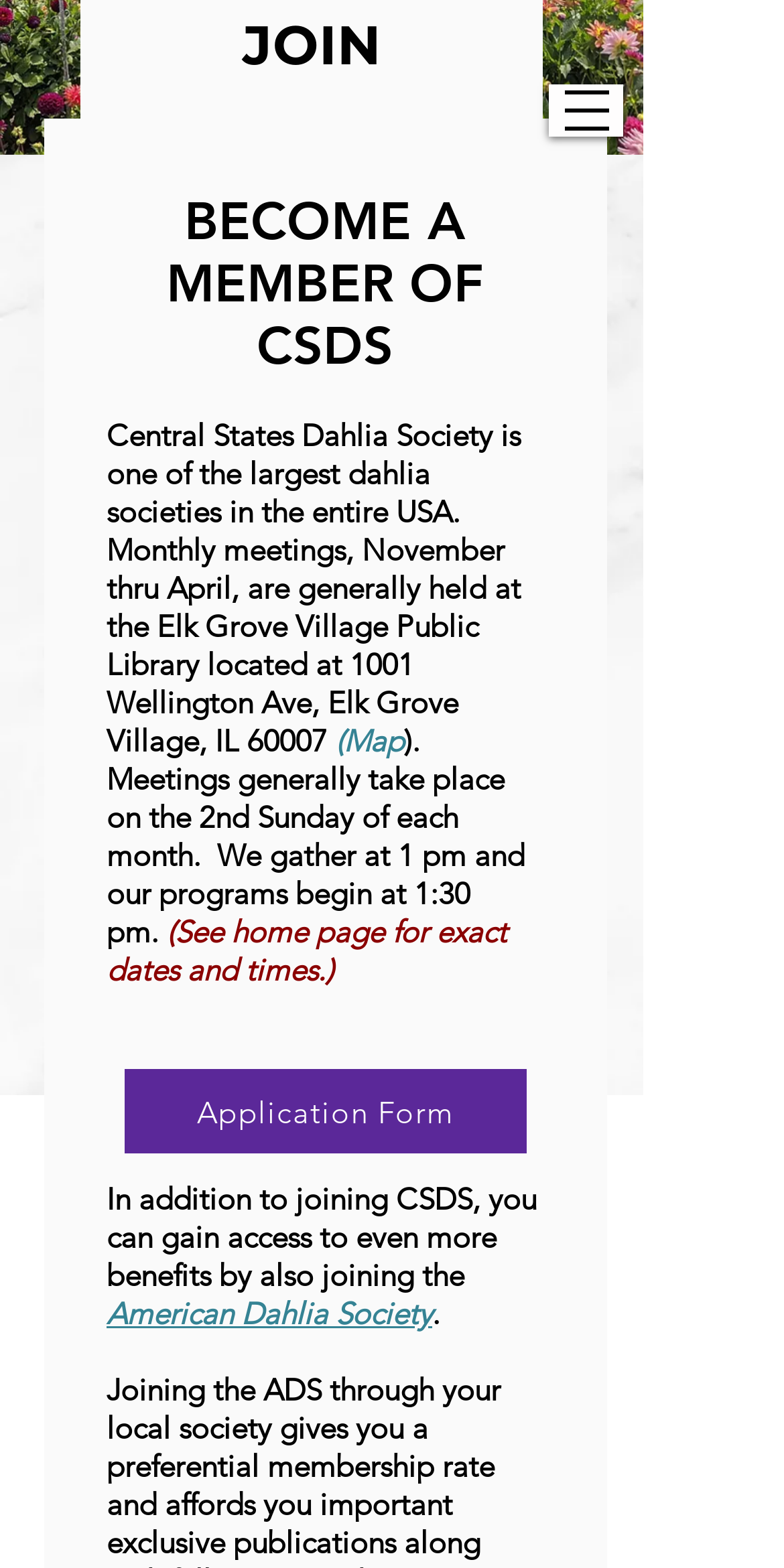Reply to the question with a brief word or phrase: What time do the meetings generally take place?

1 pm